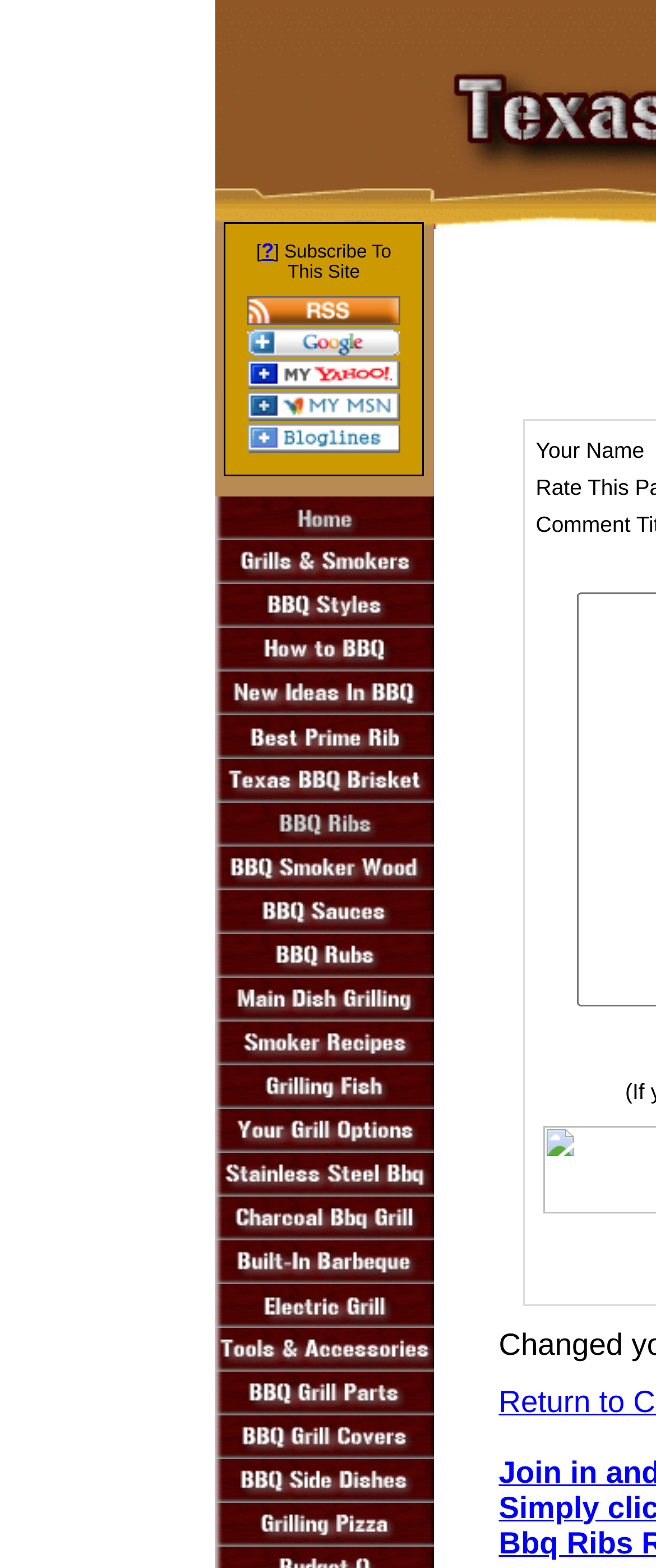Could you highlight the region that needs to be clicked to execute the instruction: "Subscribe with Bloglines"?

[0.377, 0.28, 0.61, 0.293]